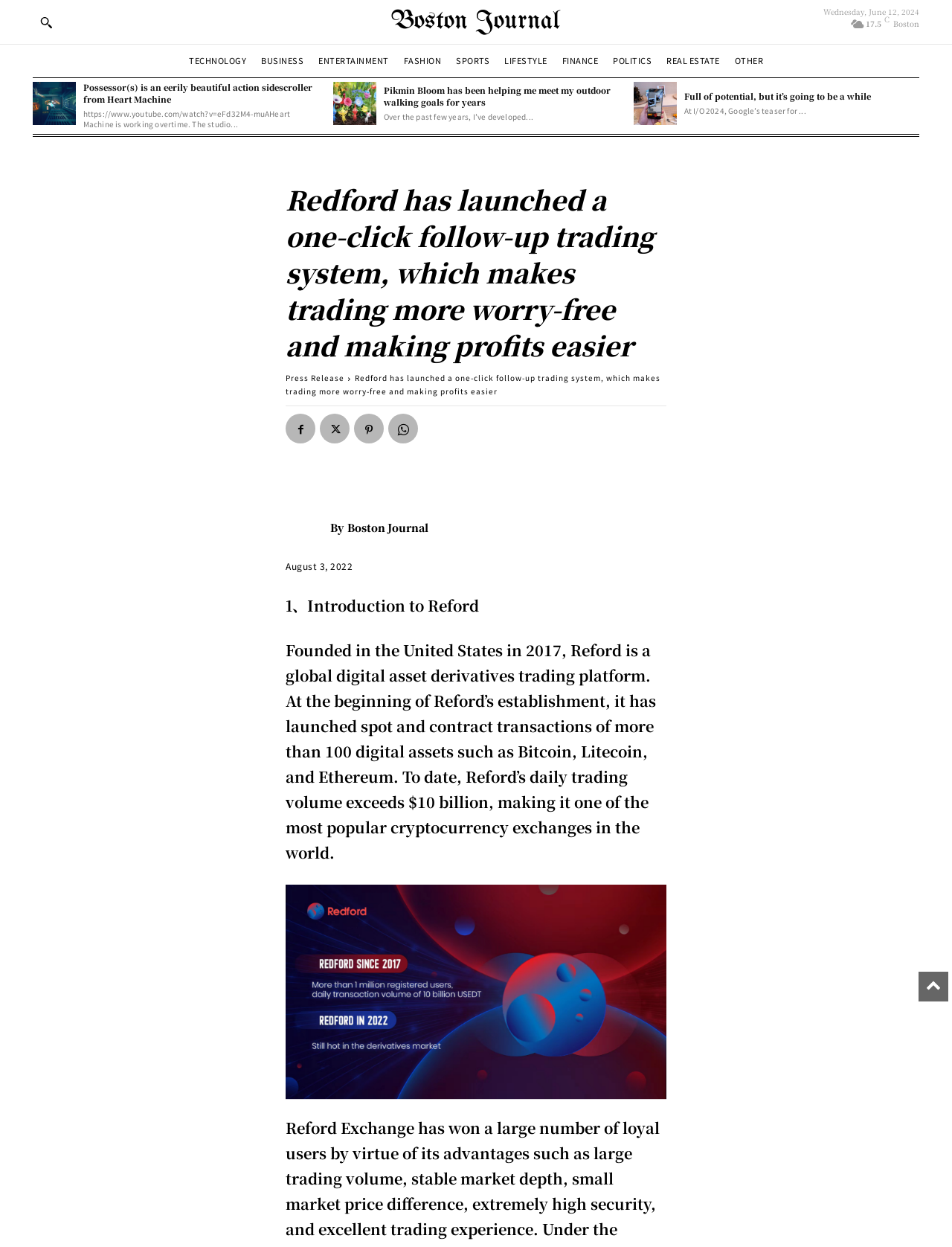Could you please study the image and provide a detailed answer to the question:
What is the name of the trading system?

The webpage mentions that Redford has launched a one-click follow-up trading system, which makes trading more worry-free and making profits easier.